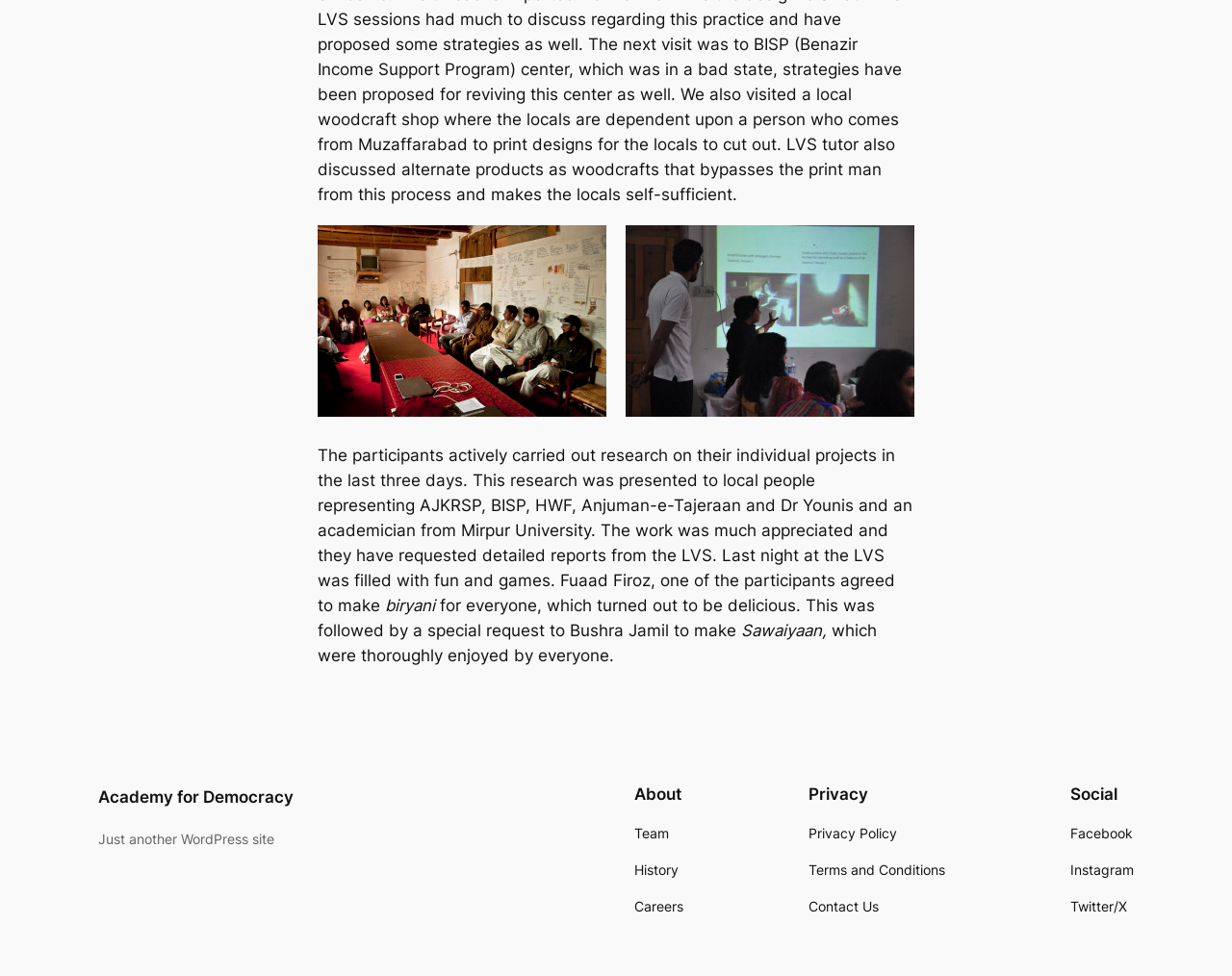Can you show the bounding box coordinates of the region to click on to complete the task described in the instruction: "learn about the team"?

[0.515, 0.843, 0.543, 0.865]